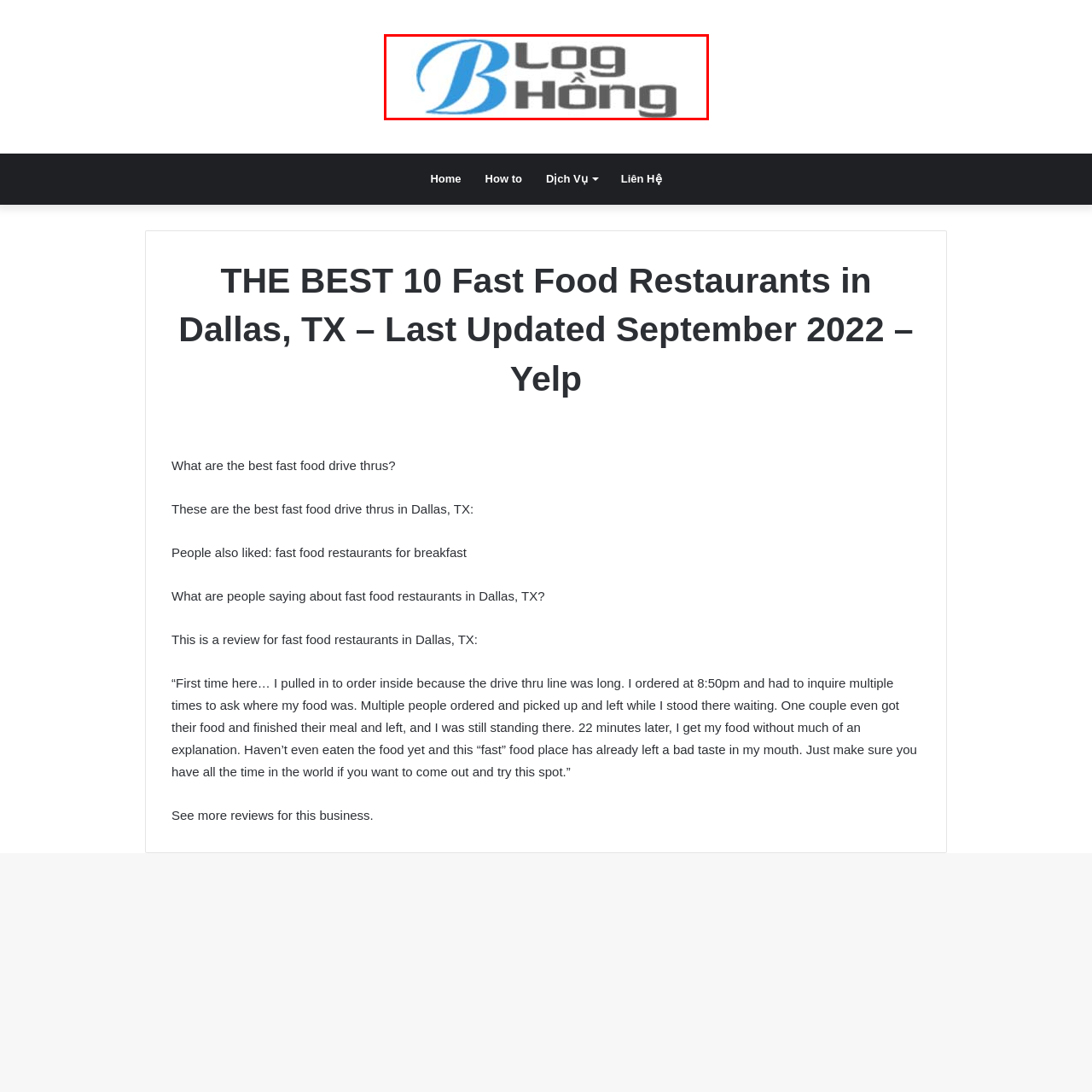Describe in detail the elements and actions shown in the image within the red-bordered area.

The image features the logo of "Blog Hồng," a platform providing insights and recommendations, including dining options. The logo prominently displays the name "Blog Hồng" with a stylized blue "B," suggesting a modern and engaging approach to sharing content. This branding aligns with their mission to highlight reviews and guides, such as their post about the best fast food restaurants in Dallas, TX, aimed at helping readers make informed decisions about their dining experiences. The logo reflects a blend of professionalism and accessibility, inviting users to explore more about the local fast food scene.